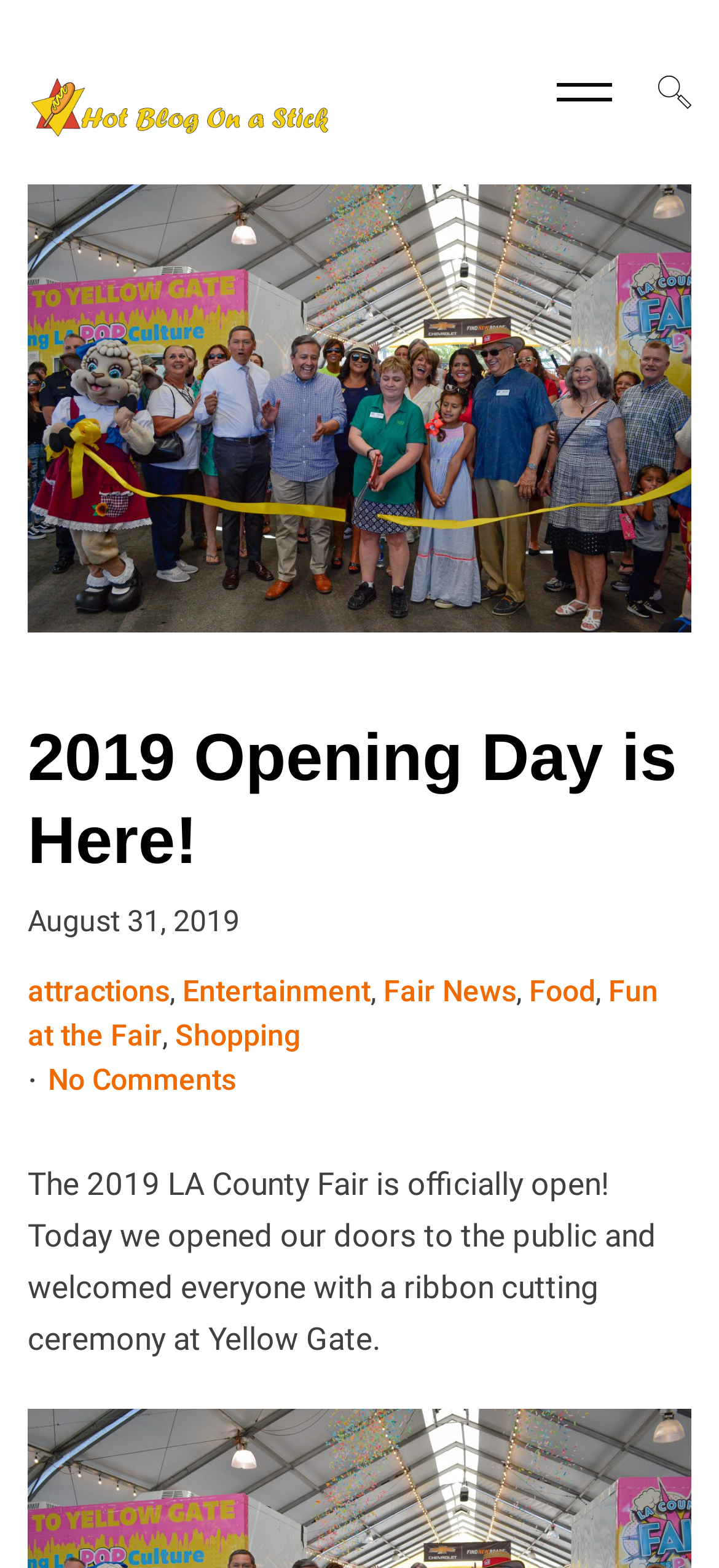Please pinpoint the bounding box coordinates for the region I should click to adhere to this instruction: "view the image of 2019 Opening Day".

[0.038, 0.118, 0.962, 0.403]